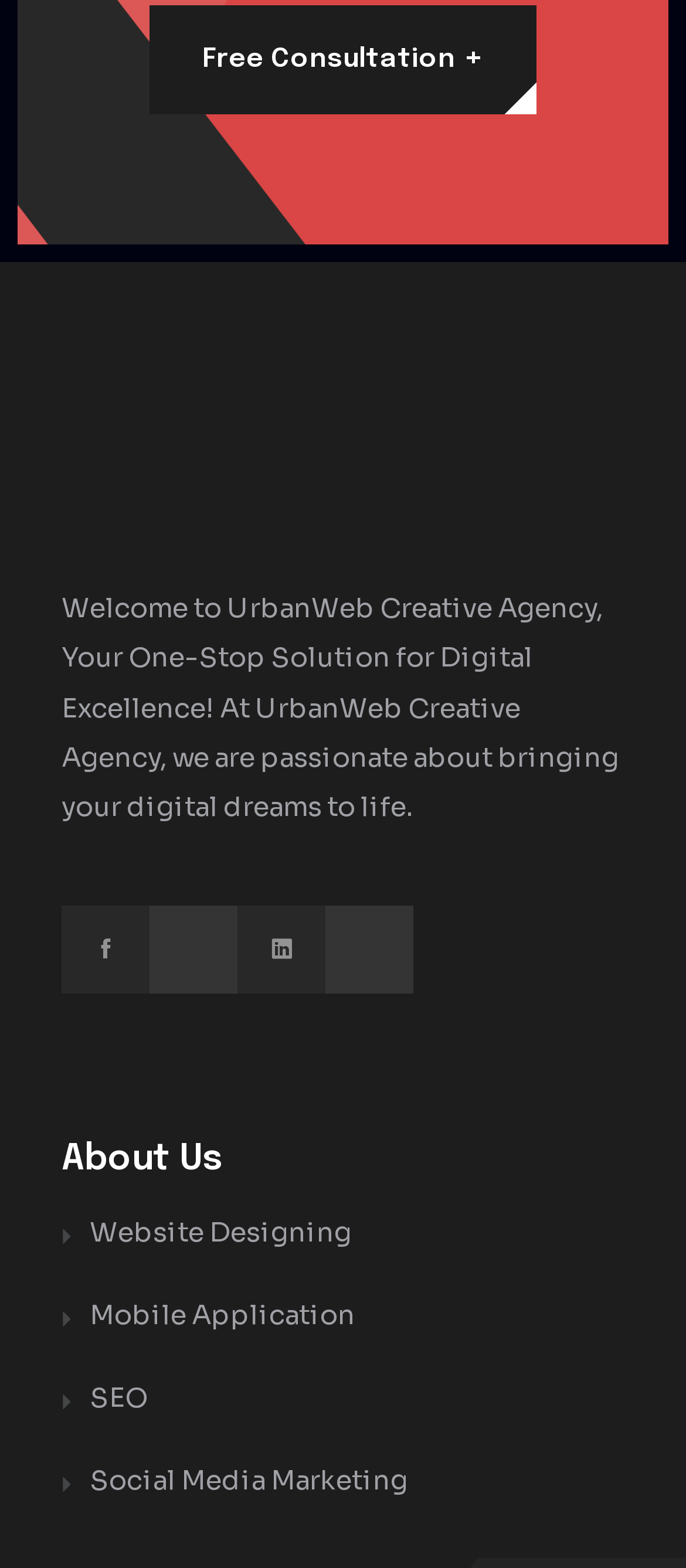Given the content of the image, can you provide a detailed answer to the question?
Is there a call-to-action for a consultation?

There is a link element with the text 'Free Consultation +' located near the top of the page, which suggests that the user can initiate a consultation with the agency.